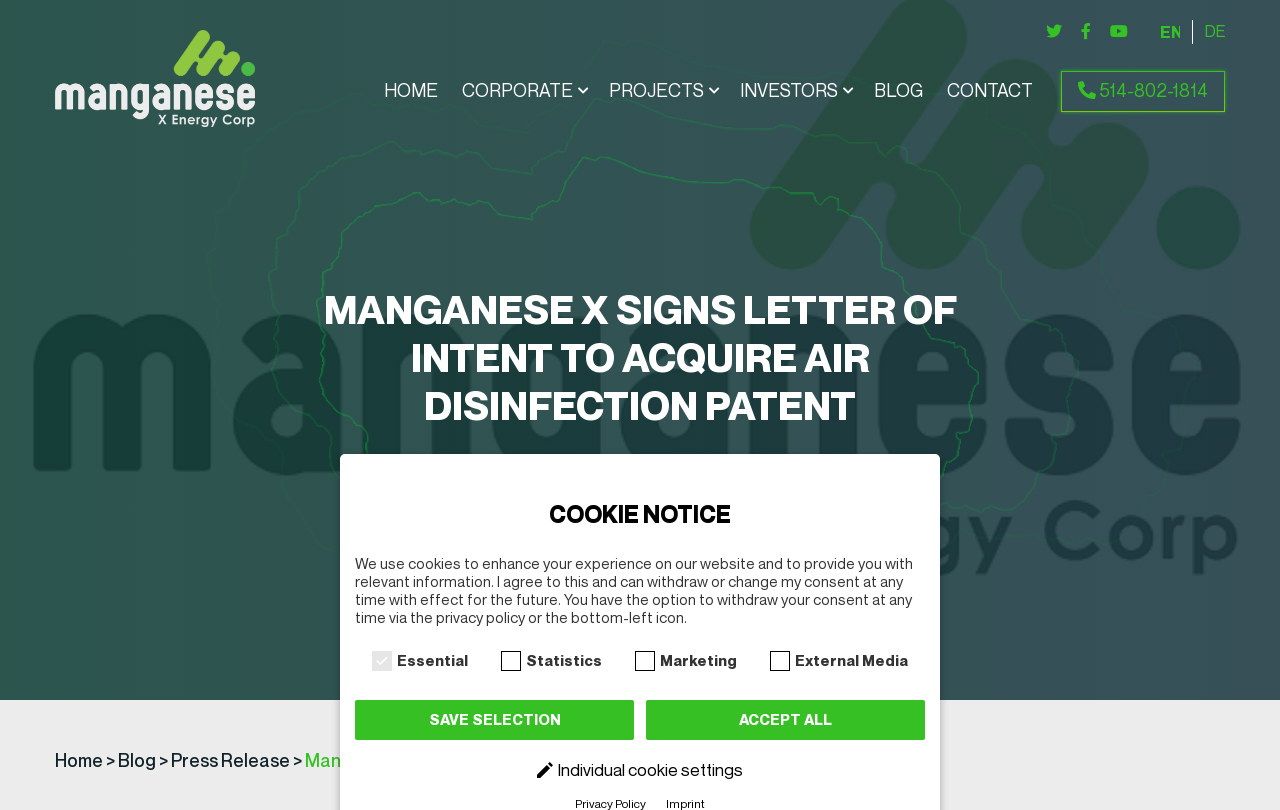Please respond in a single word or phrase: 
How many social media links are on the webpage?

3